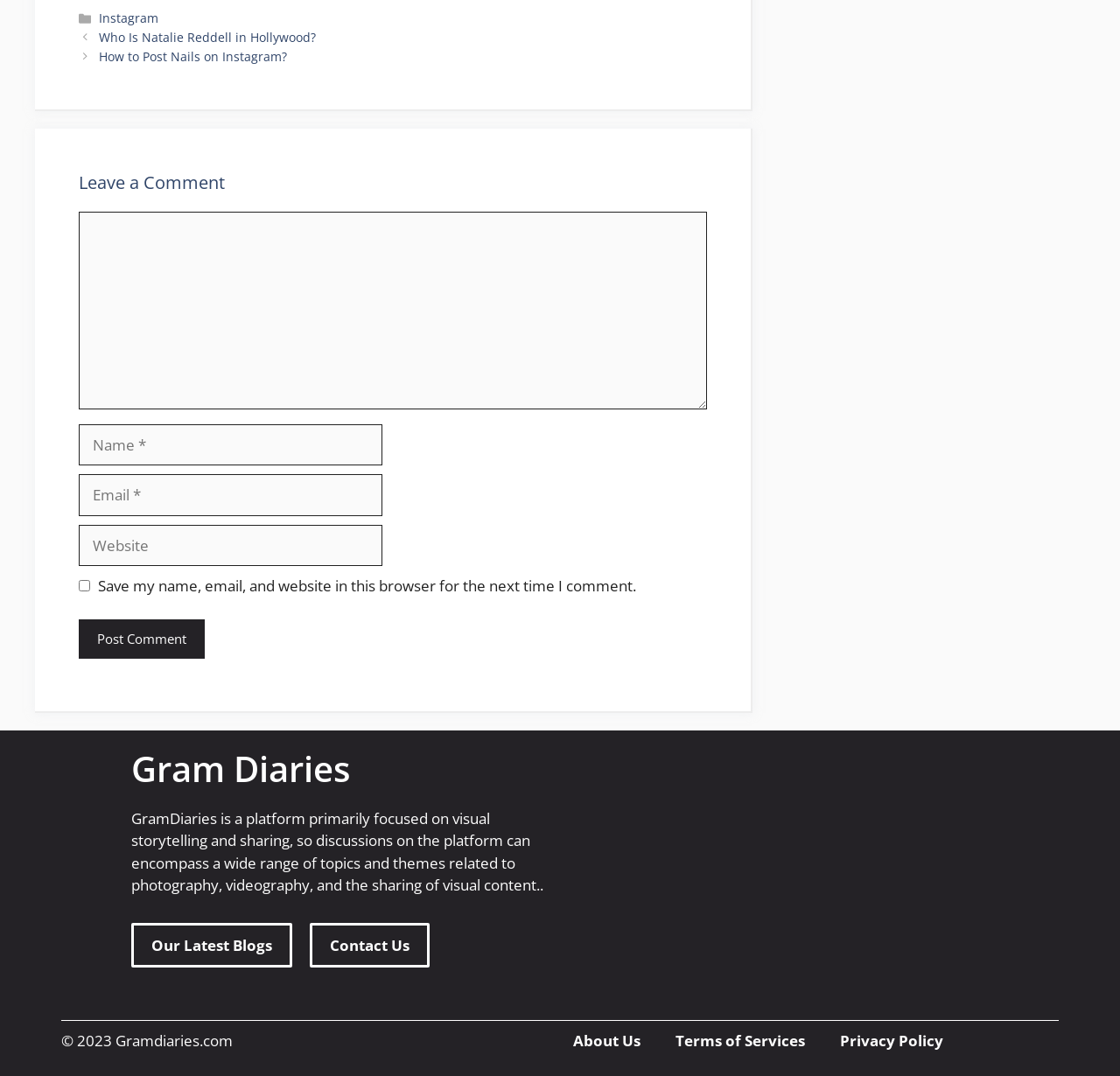Please specify the bounding box coordinates of the clickable region necessary for completing the following instruction: "Contact Us". The coordinates must consist of four float numbers between 0 and 1, i.e., [left, top, right, bottom].

[0.277, 0.857, 0.384, 0.899]